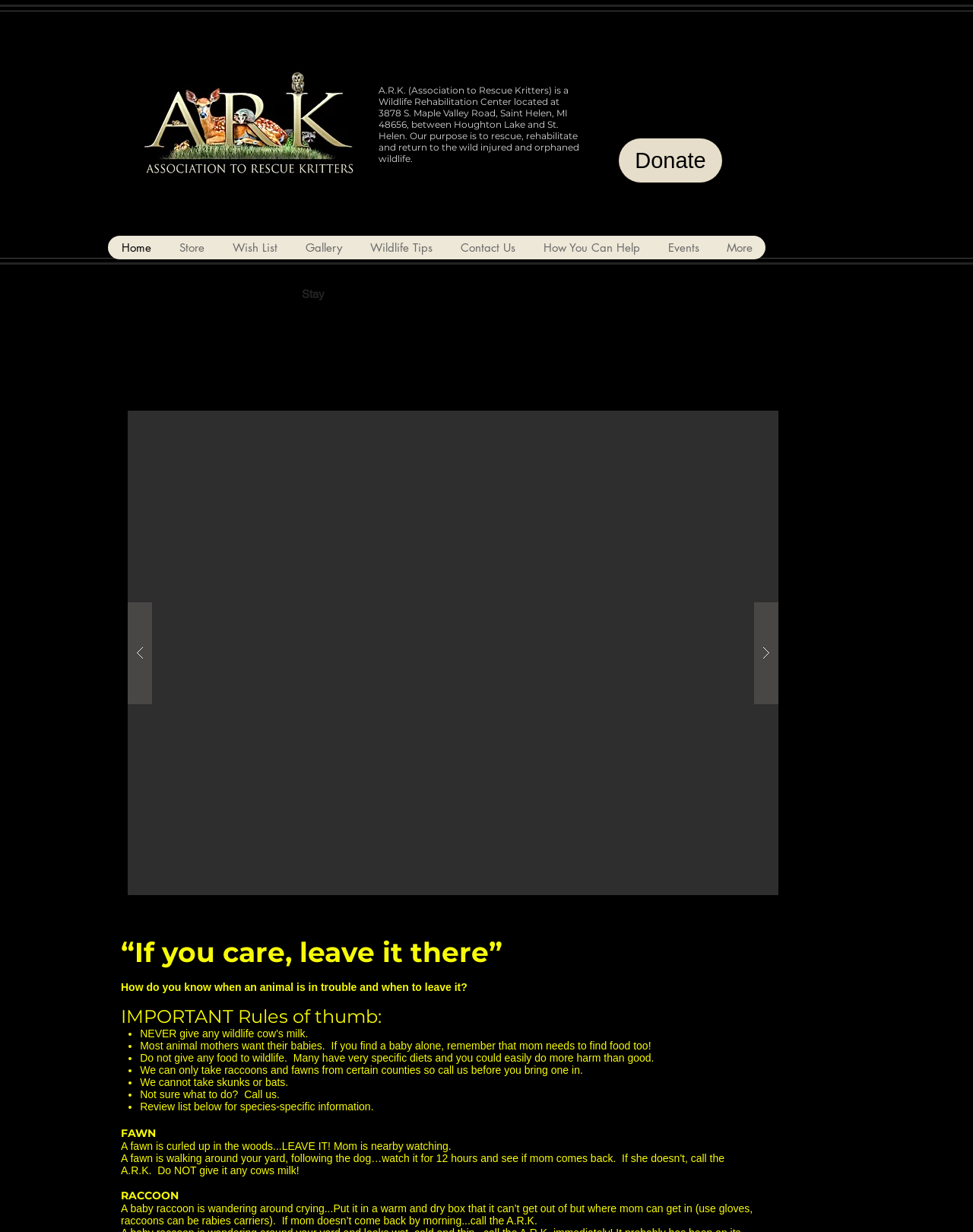Based on the element description, predict the bounding box coordinates (top-left x, top-left y, bottom-right x, bottom-right y) for the UI element in the screenshot: The KISS Package Team

None